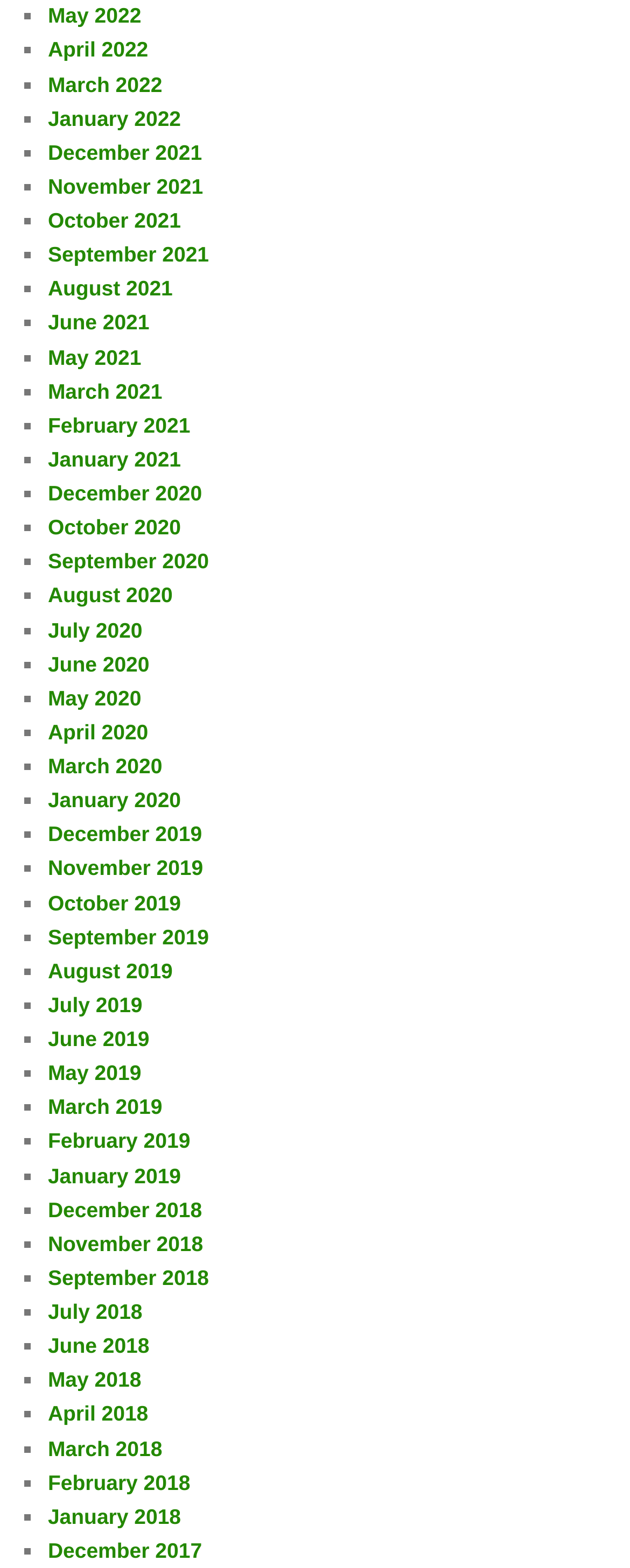Specify the bounding box coordinates of the element's area that should be clicked to execute the given instruction: "View April 2022". The coordinates should be four float numbers between 0 and 1, i.e., [left, top, right, bottom].

[0.076, 0.024, 0.235, 0.04]